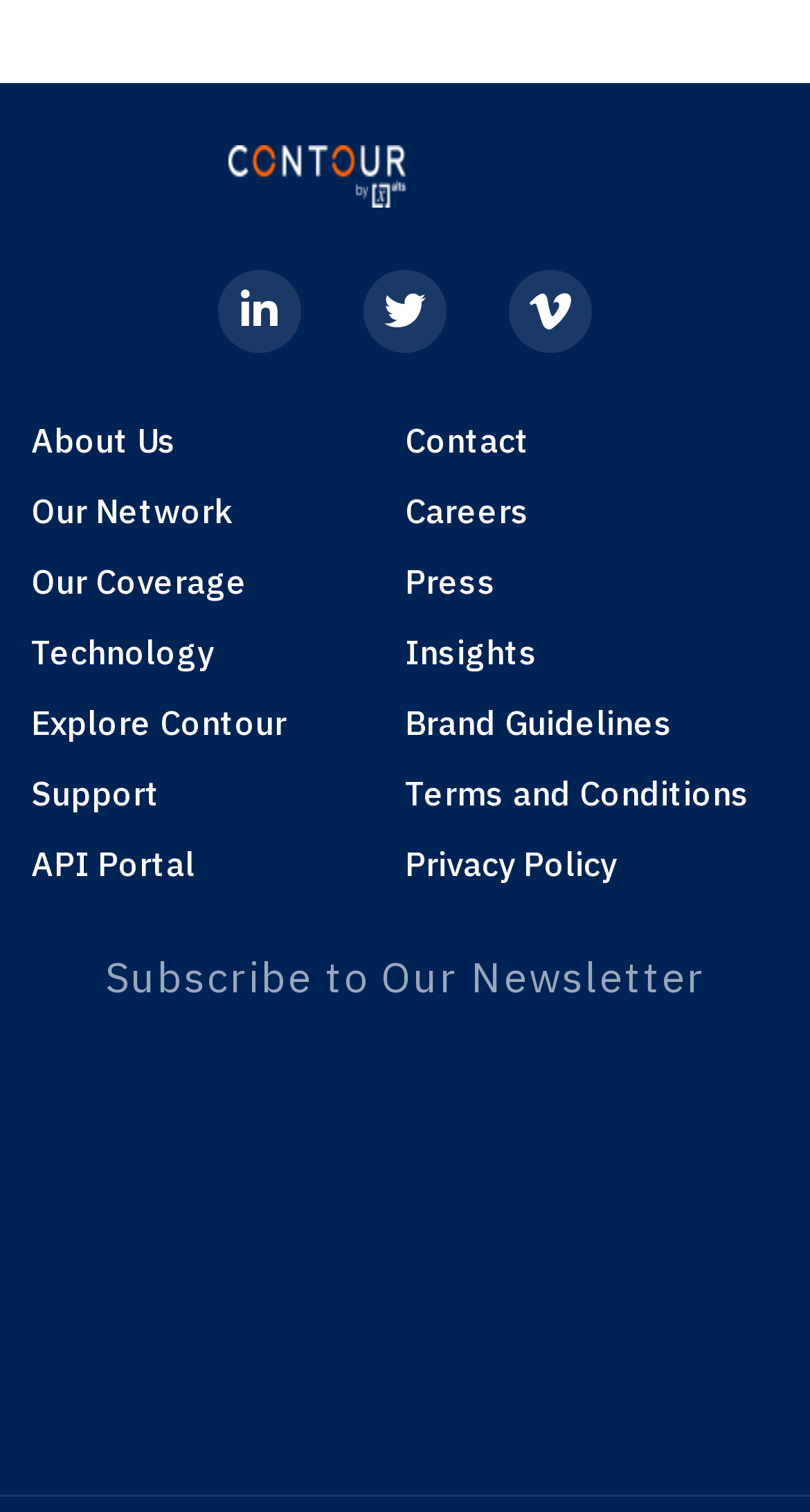Determine the coordinates of the bounding box for the clickable area needed to execute this instruction: "Check the Twitter page".

[0.449, 0.179, 0.551, 0.234]